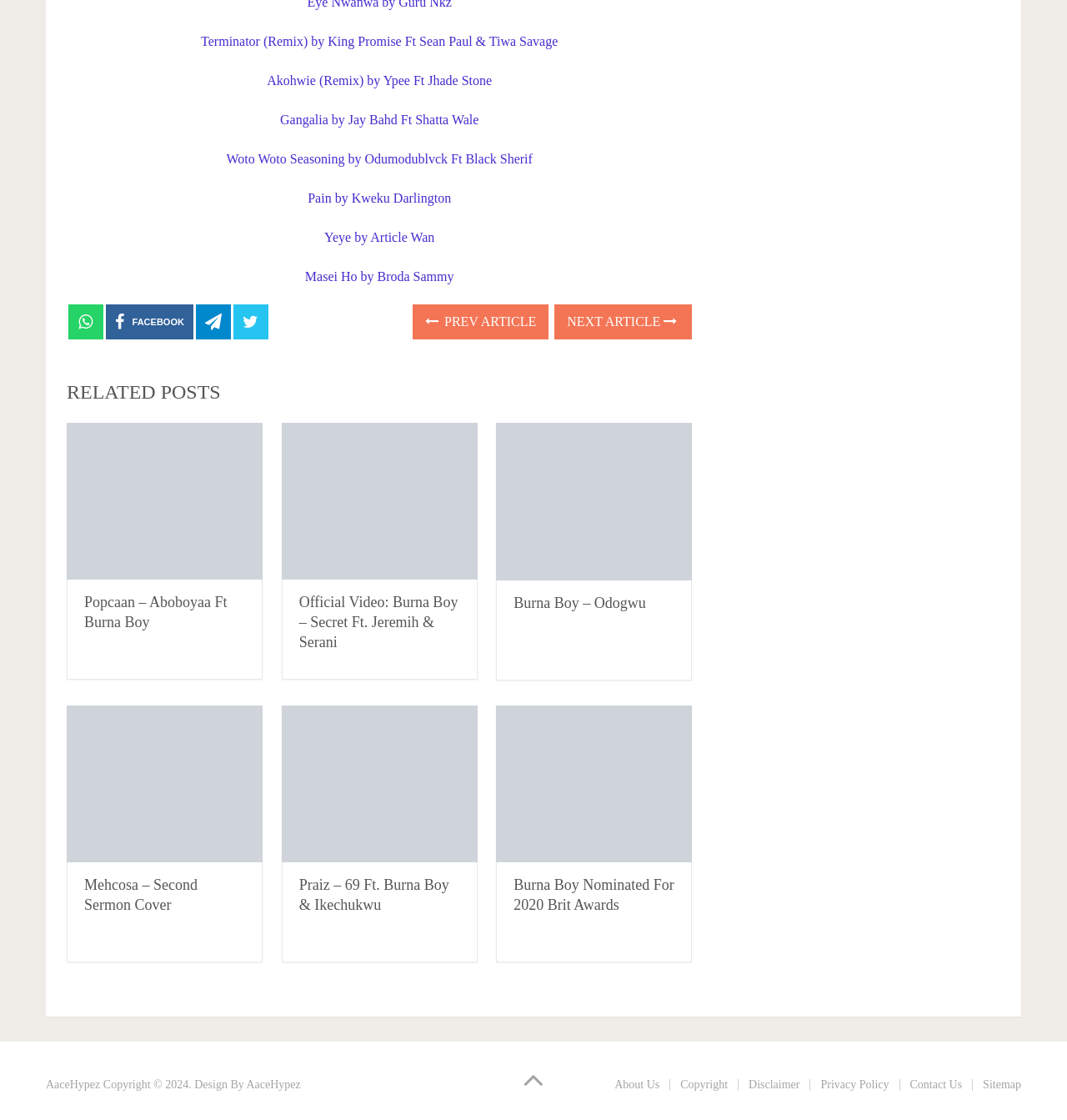Please locate the bounding box coordinates of the element that needs to be clicked to achieve the following instruction: "View the article about Popcaan – Aboboyaa Ft Burna Boy". The coordinates should be four float numbers between 0 and 1, i.e., [left, top, right, bottom].

[0.062, 0.377, 0.246, 0.607]